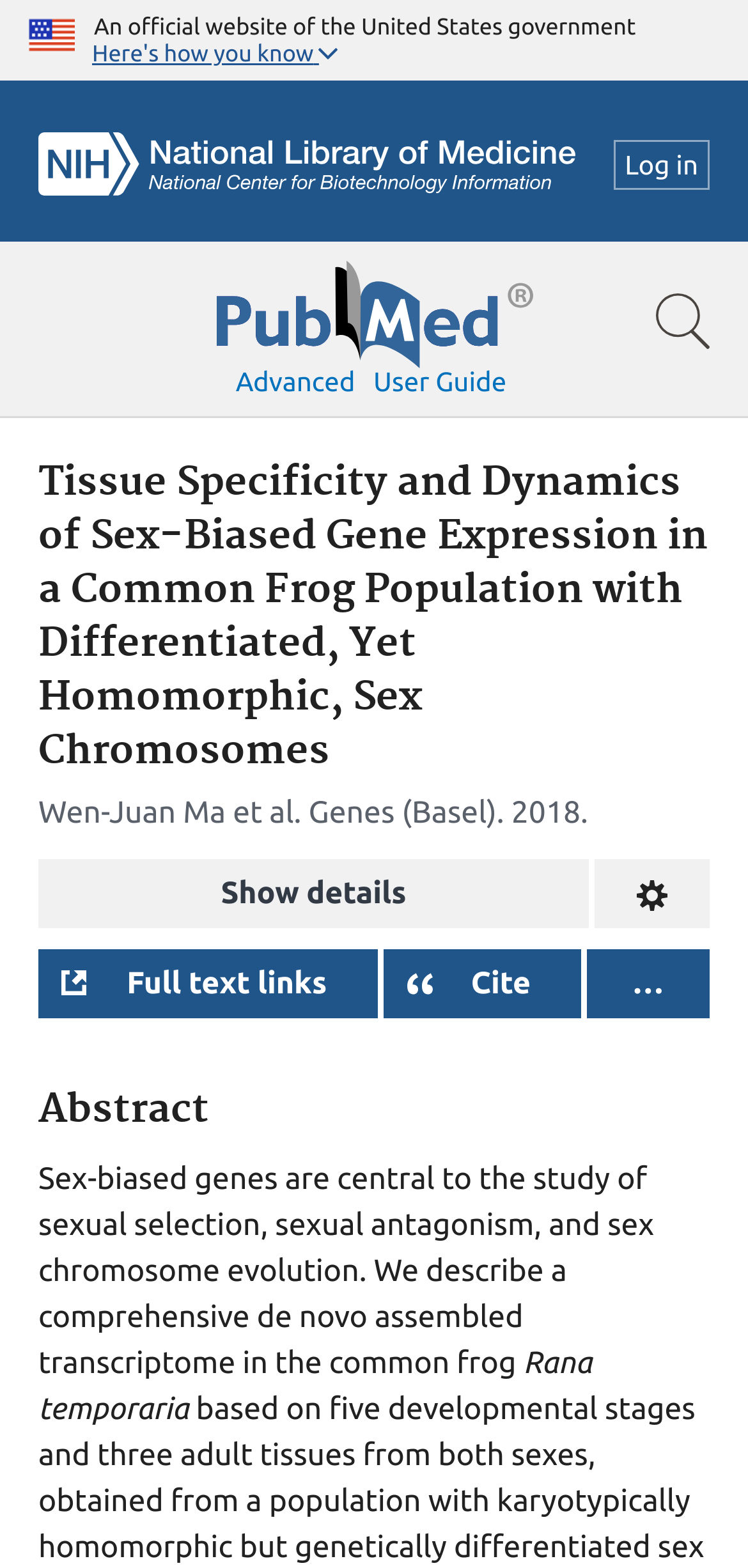Identify the bounding box coordinates for the element you need to click to achieve the following task: "Show advanced search options". The coordinates must be four float values ranging from 0 to 1, formatted as [left, top, right, bottom].

[0.315, 0.234, 0.475, 0.253]